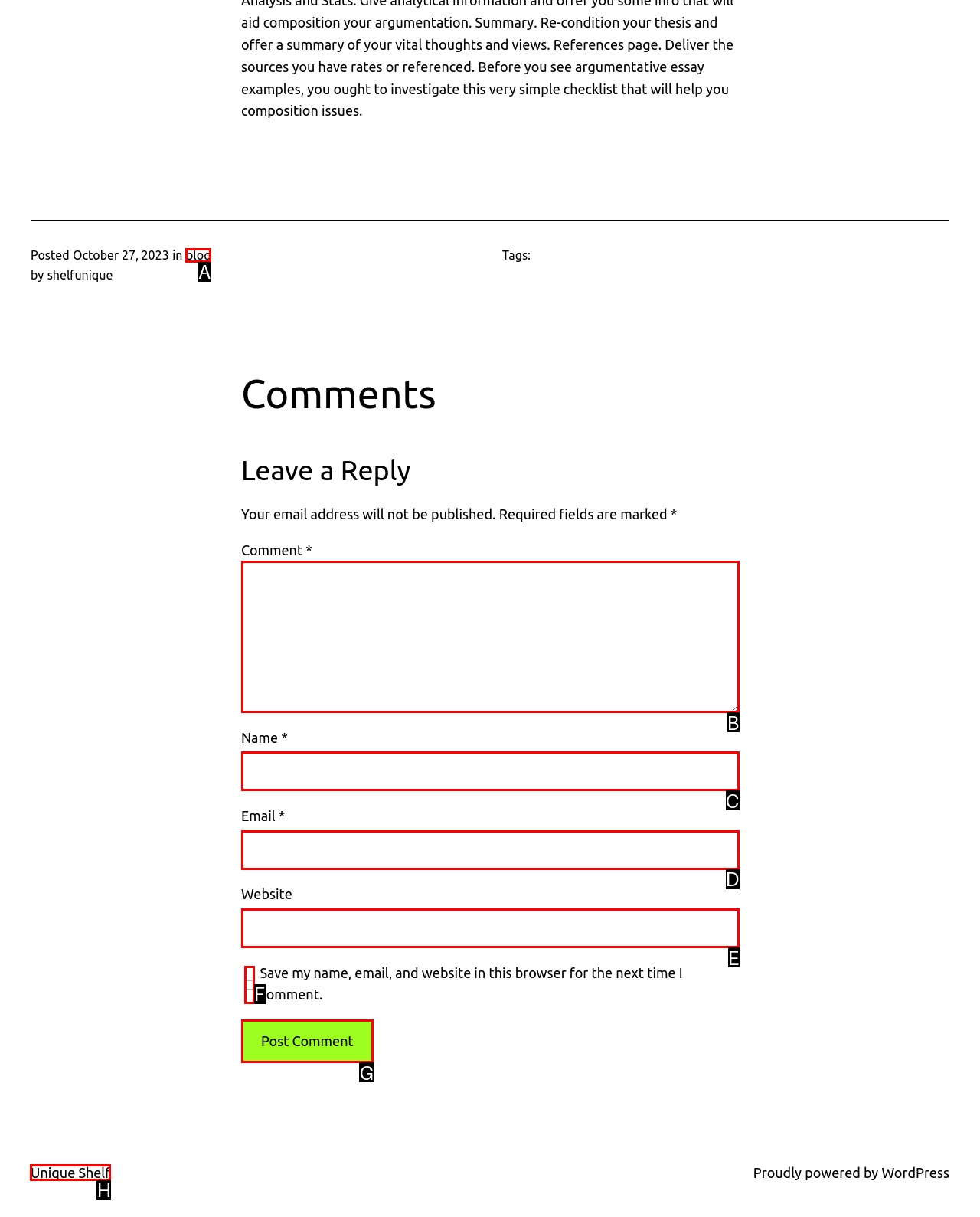Indicate the UI element to click to perform the task: Go to Unique Shelf. Reply with the letter corresponding to the chosen element.

H